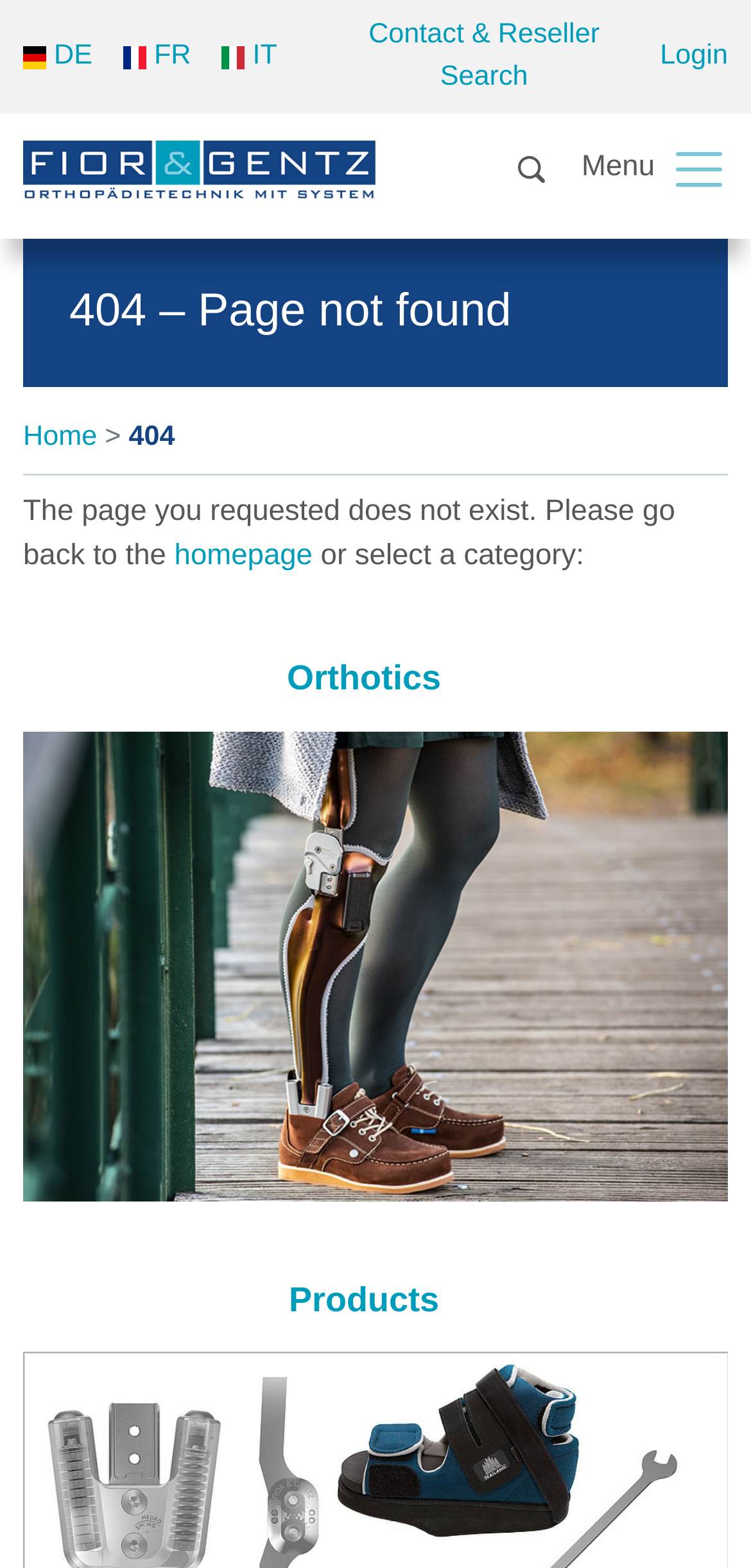What is the purpose of the search bar?
Please answer the question with a detailed response using the information from the screenshot.

The search bar is located in the middle of the webpage with a placeholder text 'What are you looking for?' and a search button next to it. This suggests that the search bar is intended for users to search for specific products or keywords on the website.